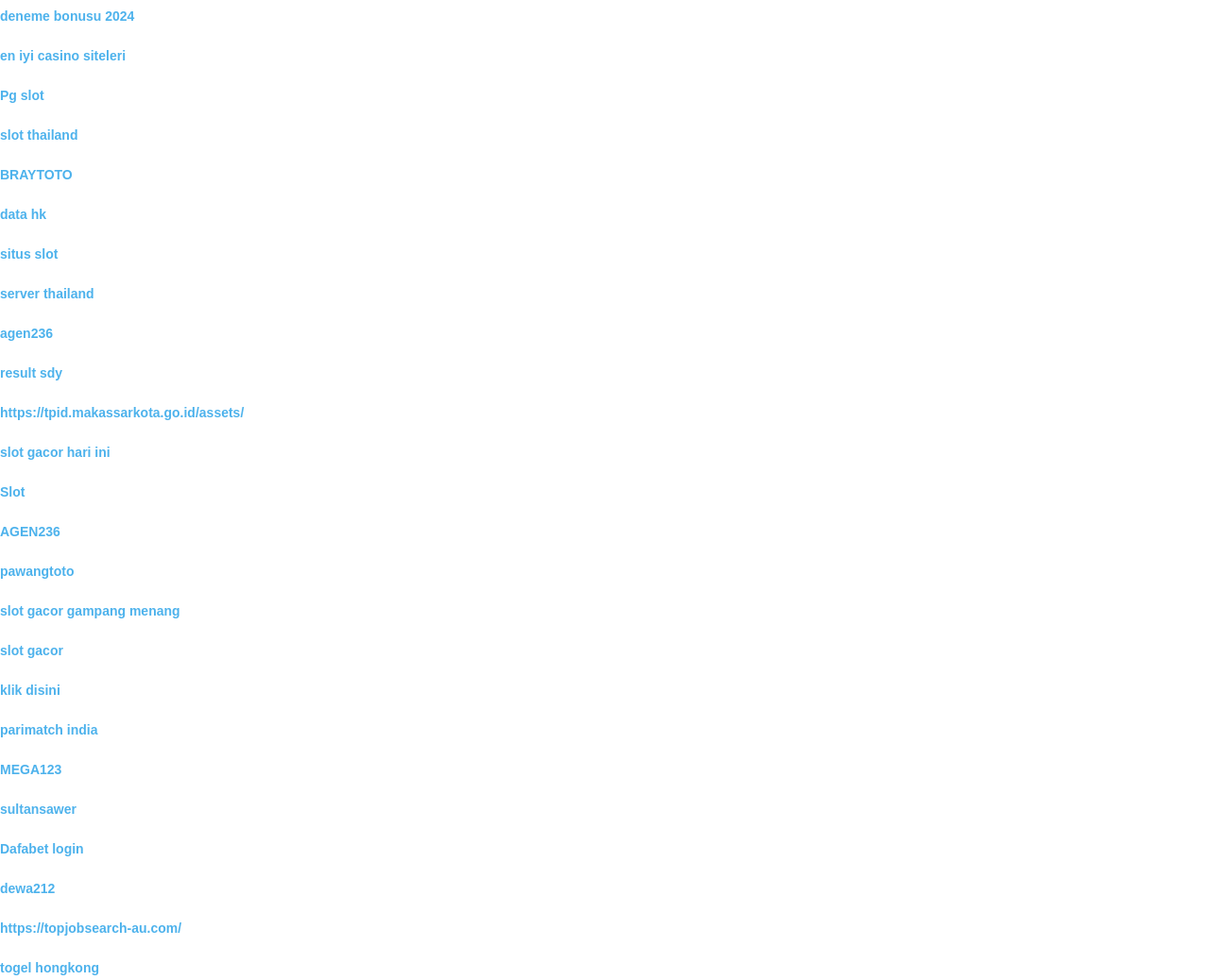Locate the bounding box coordinates of the area where you should click to accomplish the instruction: "click on slot88 link".

[0.69, 0.004, 0.726, 0.02]